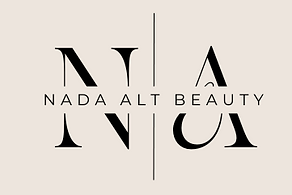Generate an elaborate caption that includes all aspects of the image.

The image features the logo of "Nada Alt Beauty," elegantly designed with a modern and minimalistic aesthetic. The logo emphasizes the initials "N" and "A," creatively intertwined, reflecting a chic and upscale branding style. Set against a soft beige background, the contrasting black typography conveys sophistication and professionalism, aligning with the beauty industry. This logo likely represents a business focused on services such as microblading and lip blush, appealing to clients seeking high-quality beauty treatments.